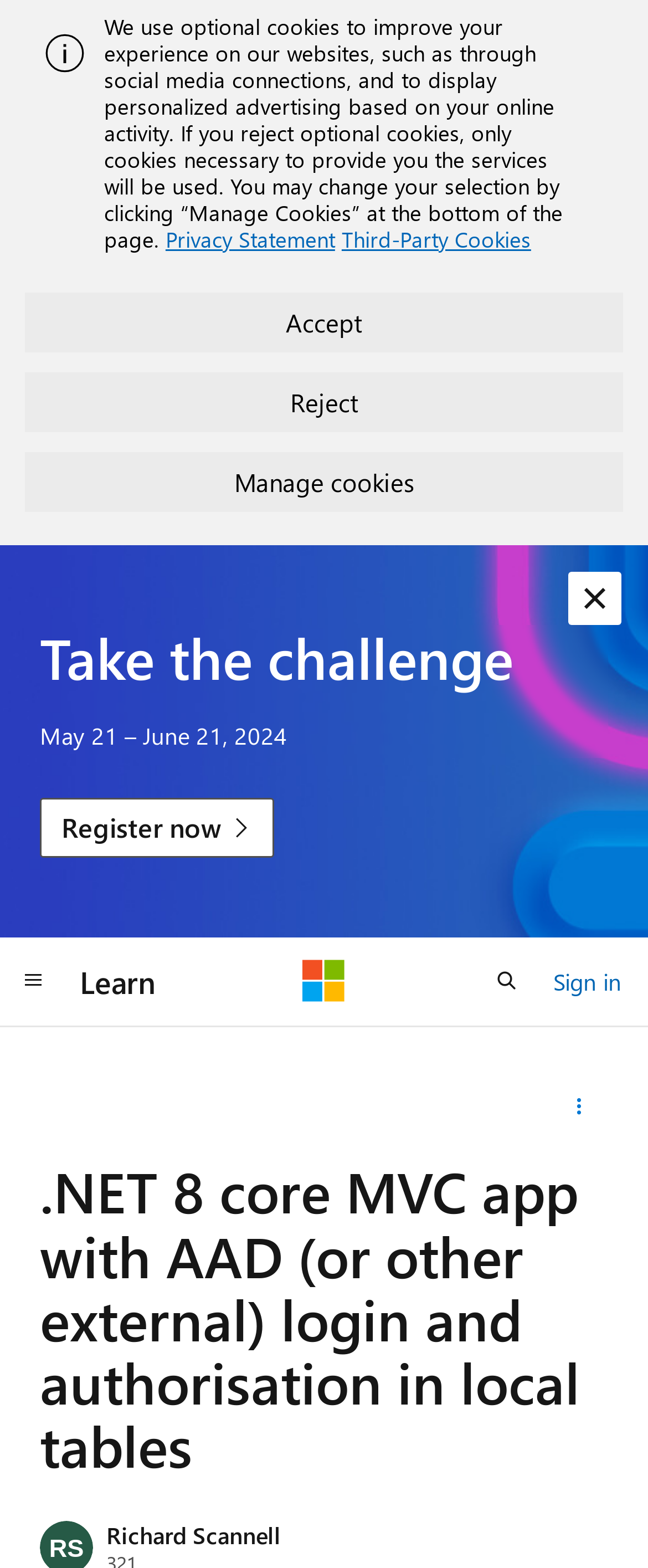Answer succinctly with a single word or phrase:
What is the purpose of the 'Manage Cookies' button?

To manage cookies